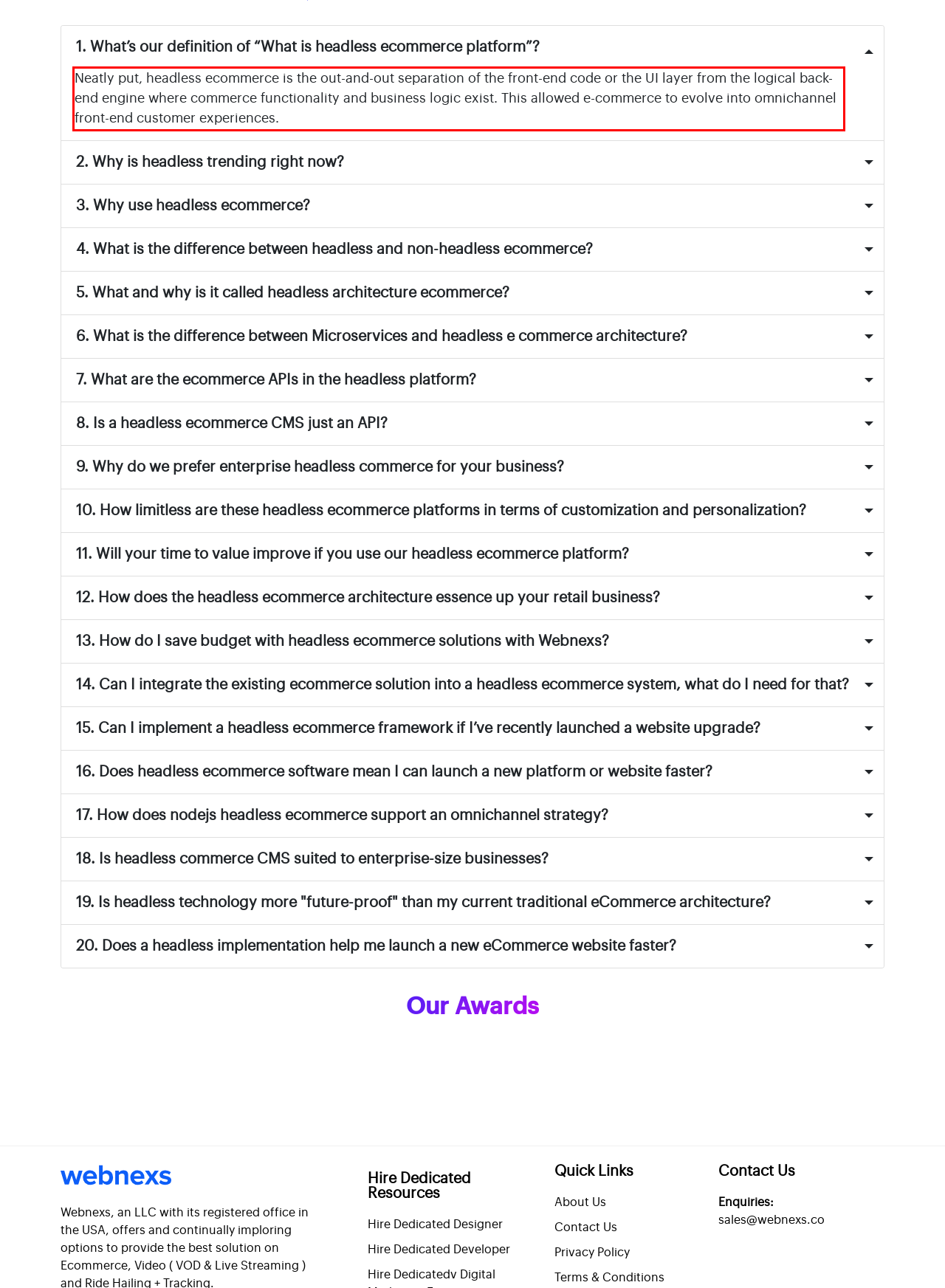Using OCR, extract the text content found within the red bounding box in the given webpage screenshot.

Neatly put, headless ecommerce is the out-and-out separation of the front-end code or the UI layer from the logical back-end engine where commerce functionality and business logic exist. This allowed e-commerce to evolve into omnichannel front-end customer experiences.